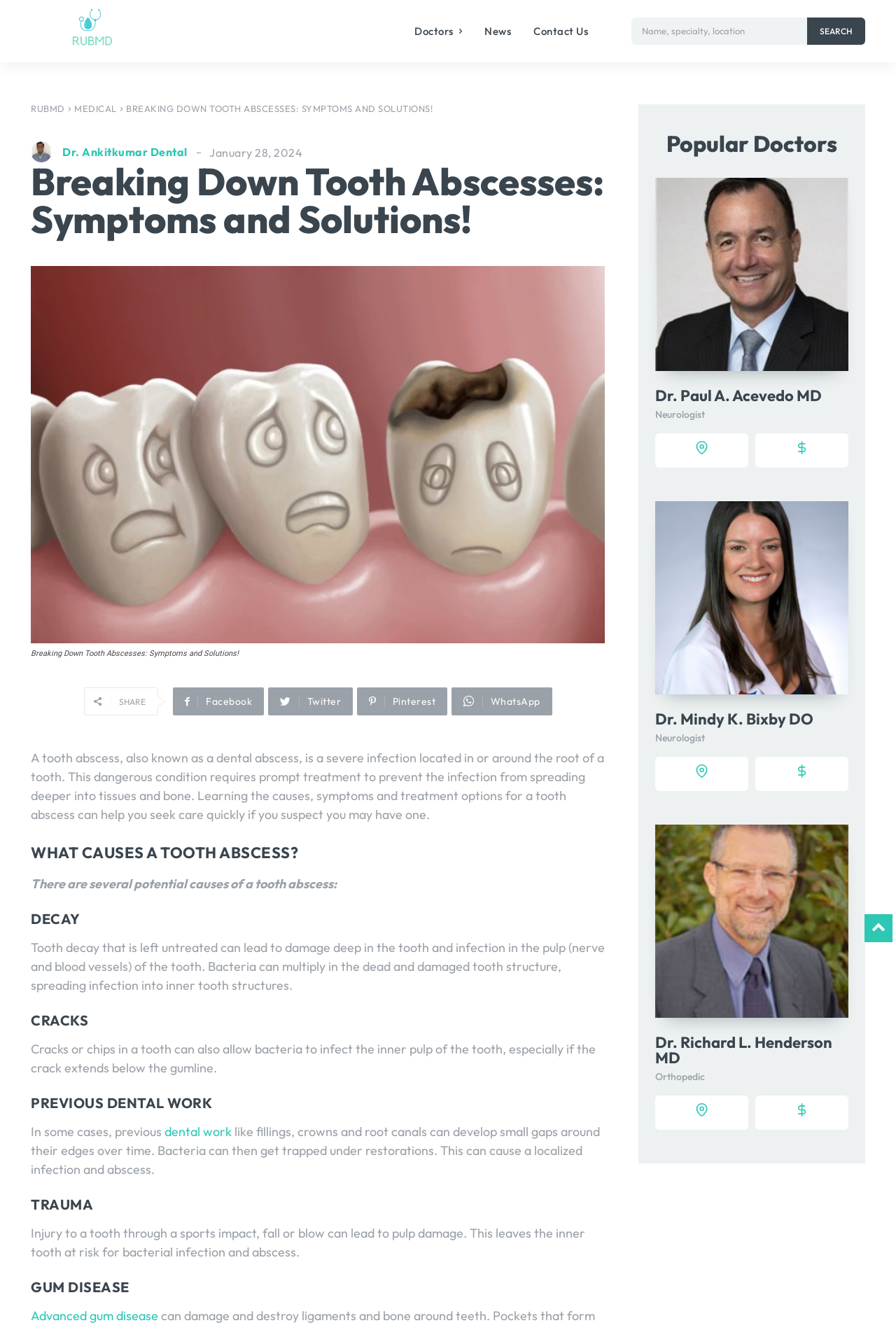Kindly provide the bounding box coordinates of the section you need to click on to fulfill the given instruction: "Search for a doctor".

[0.705, 0.013, 0.966, 0.034]